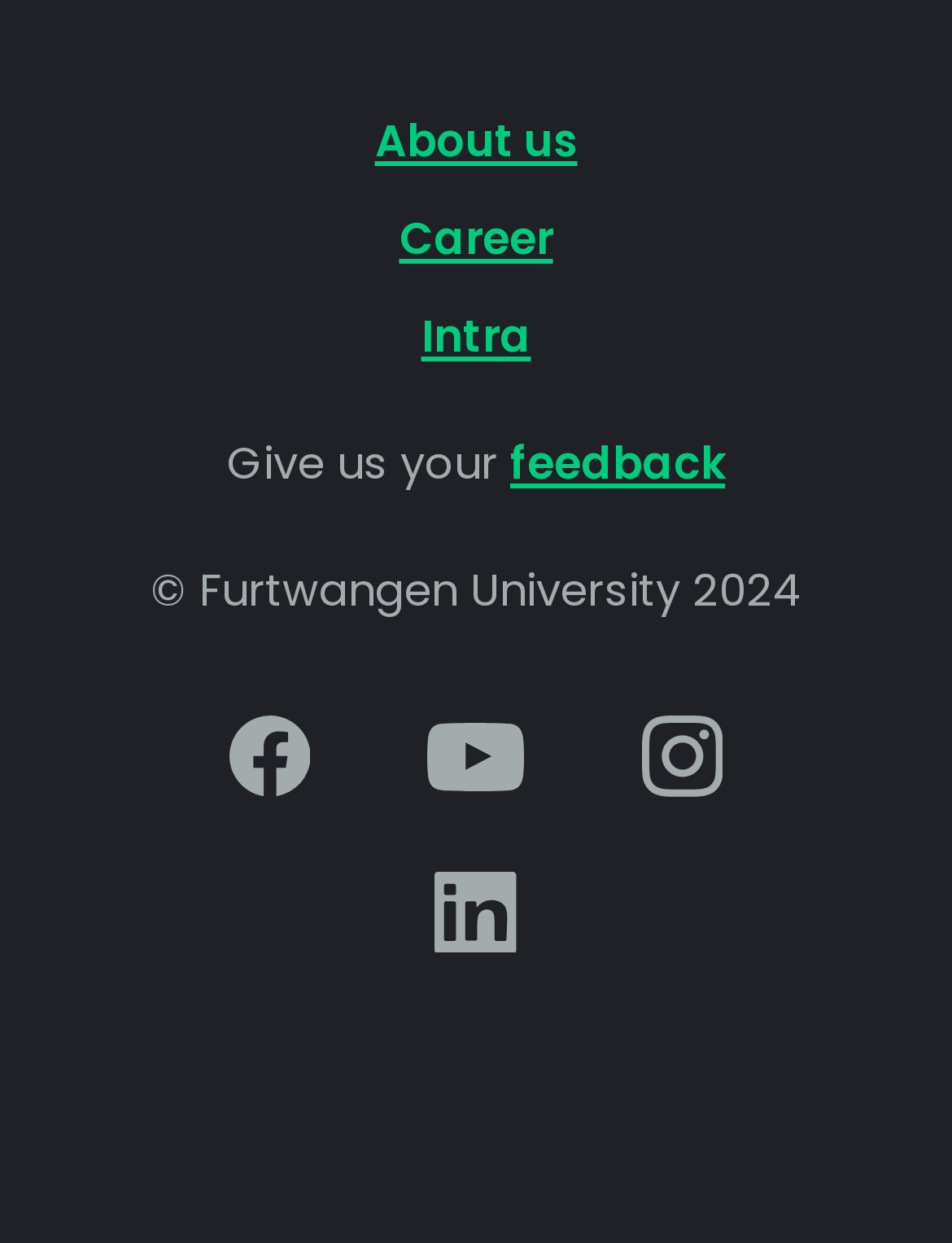What is the year mentioned in the footer?
Look at the image and provide a short answer using one word or a phrase.

2024